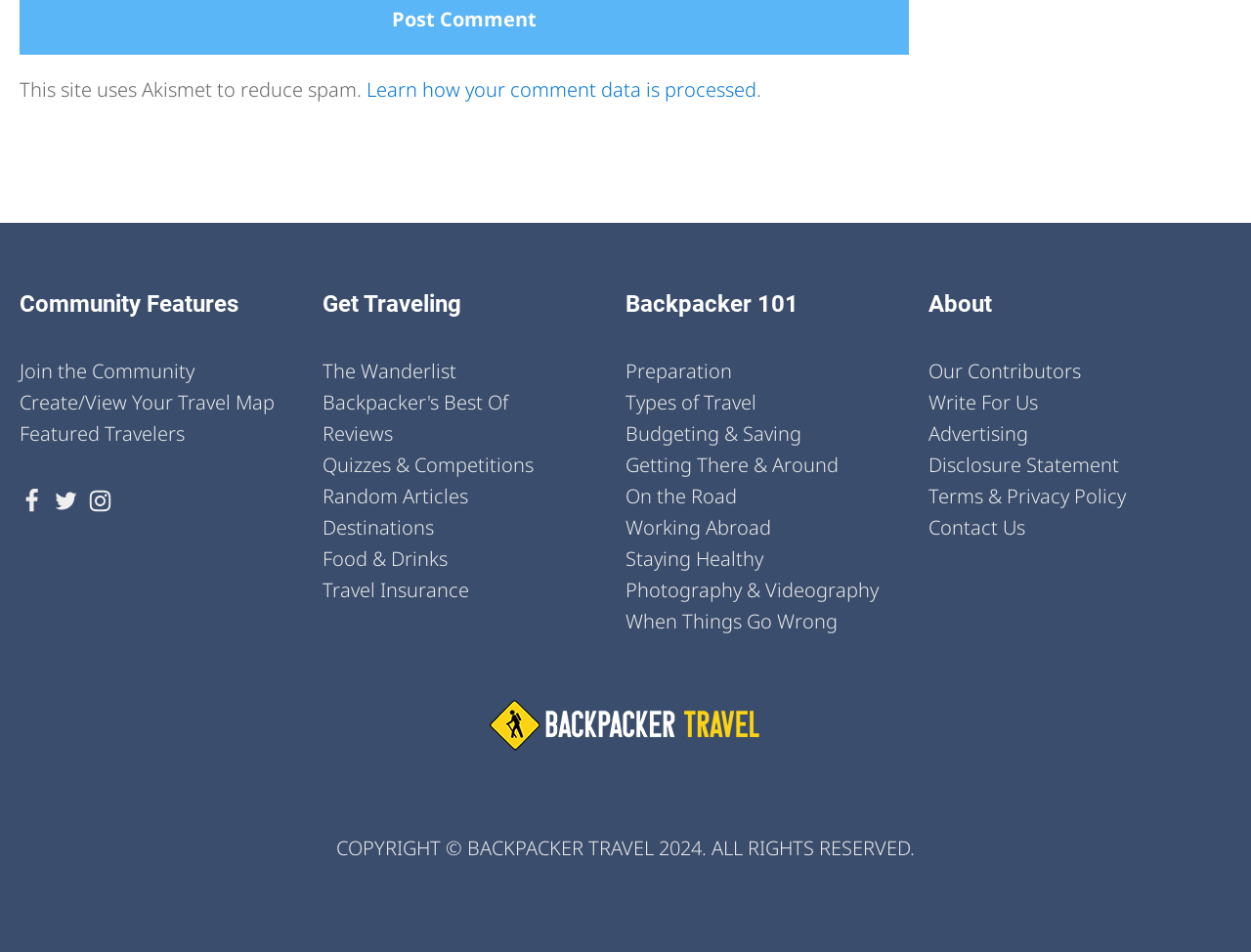Using the information in the image, give a comprehensive answer to the question: 
What is the name of the section that provides travel tips and advice?

The section 'Backpacker 101' has links to various topics like 'Preparation', 'Types of Travel', and 'Budgeting & Saving', suggesting that it provides travel tips and advice for backpackers.